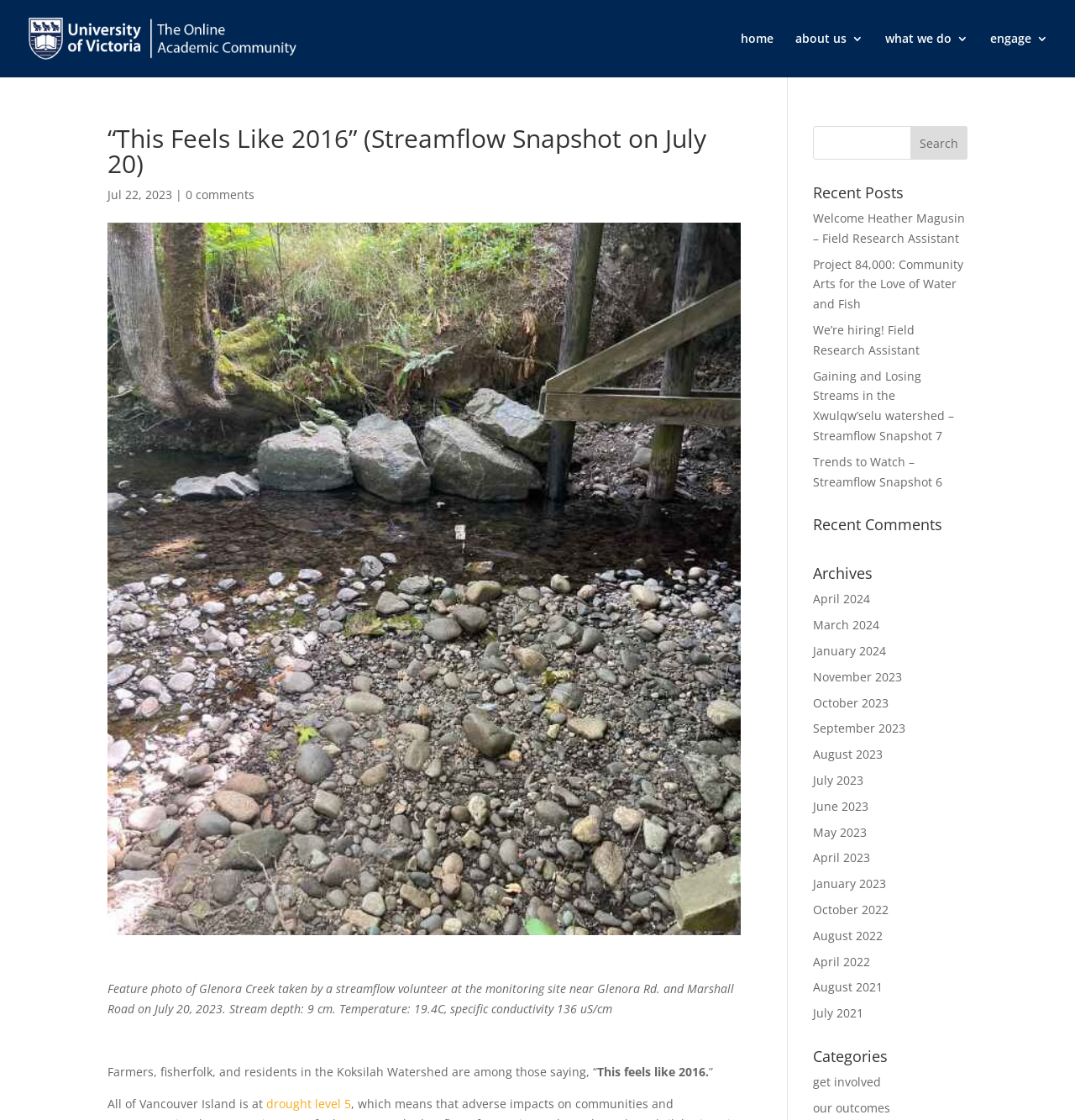Please provide the bounding box coordinates for the element that needs to be clicked to perform the instruction: "read about what we do". The coordinates must consist of four float numbers between 0 and 1, formatted as [left, top, right, bottom].

[0.823, 0.029, 0.901, 0.069]